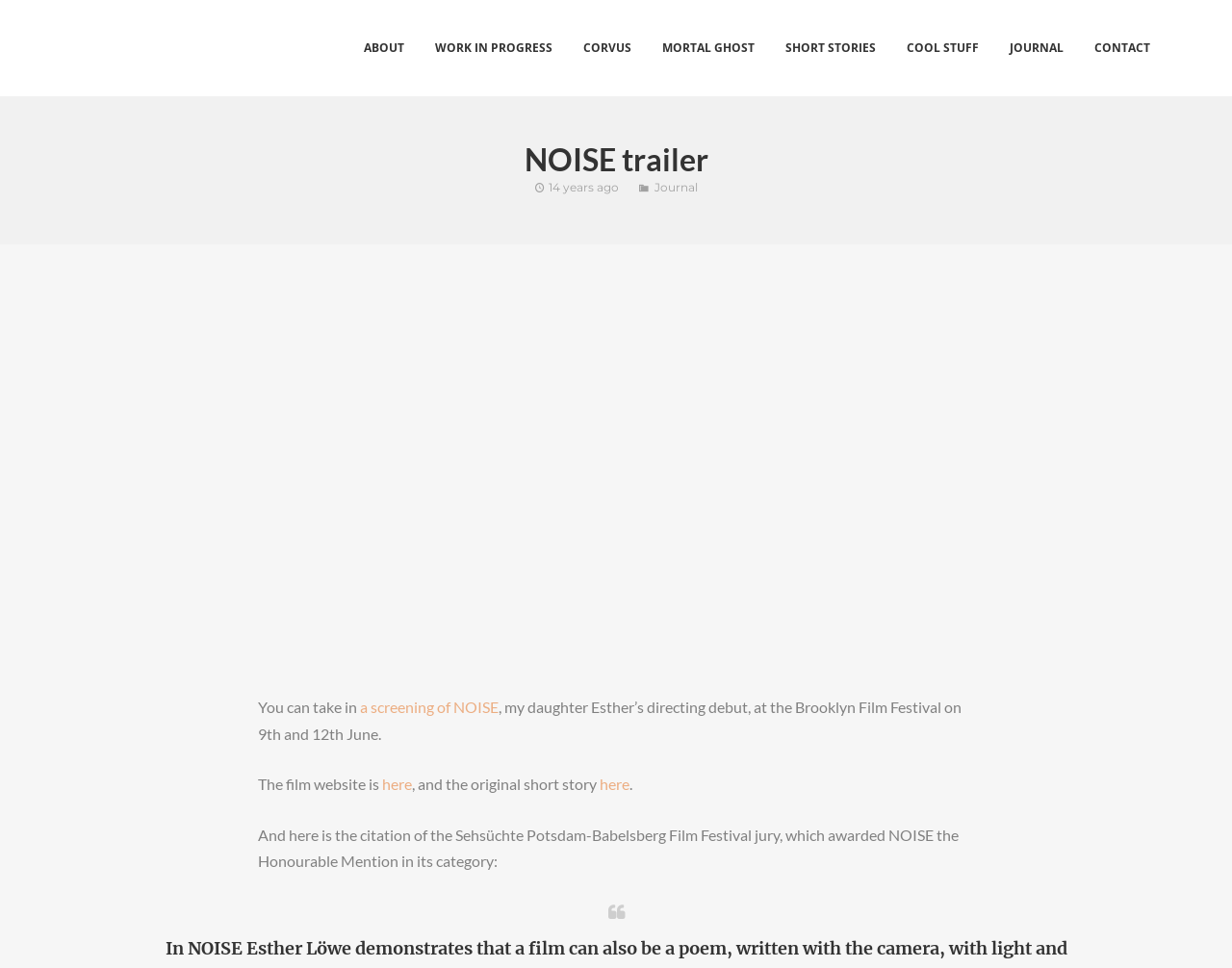Who is the director of NOISE?
Refer to the image and offer an in-depth and detailed answer to the question.

I found the answer by reading the text 'my daughter Esther’s directing debut...' which indicates that Esther is the director of NOISE.